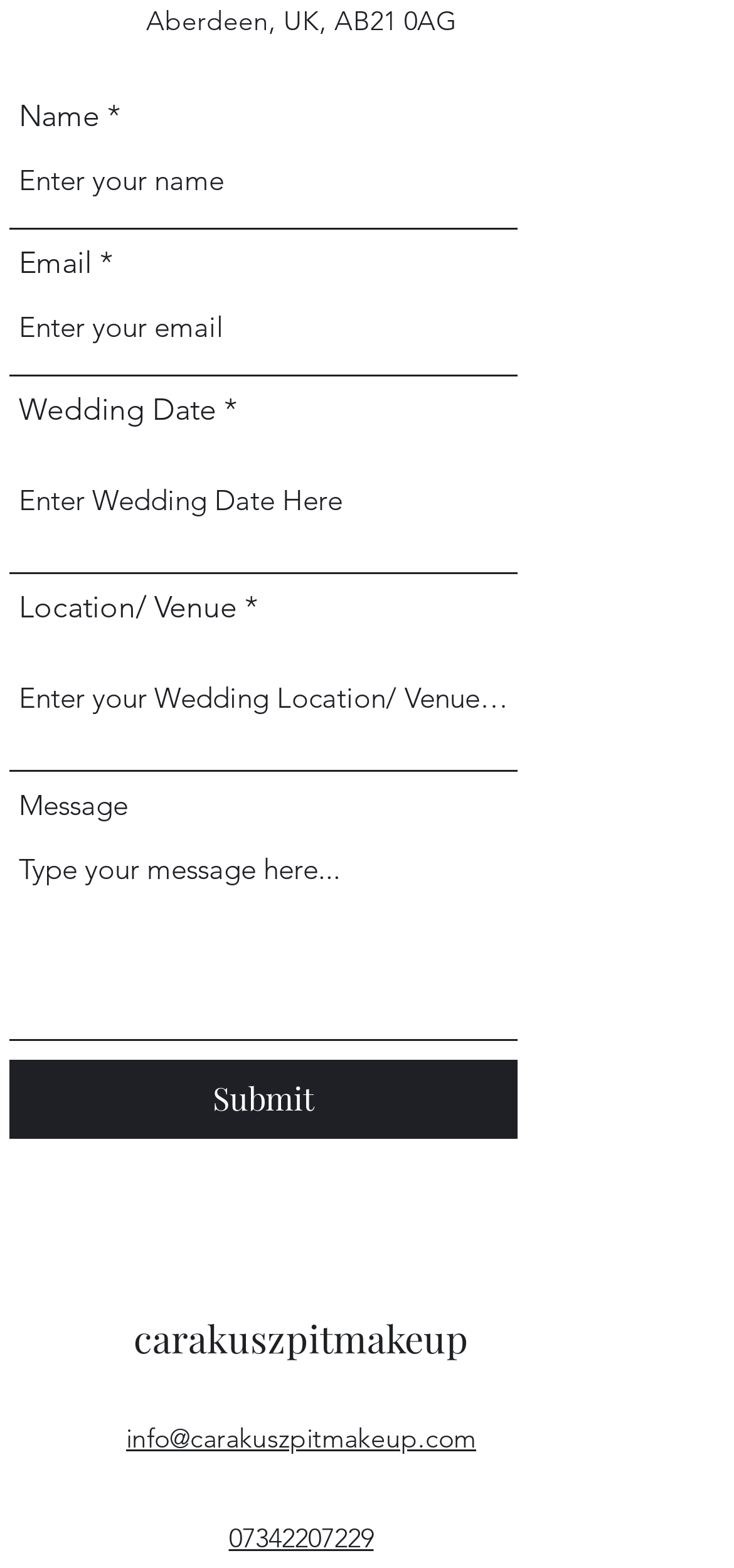Answer this question in one word or a short phrase: What is the last field on the form?

Message